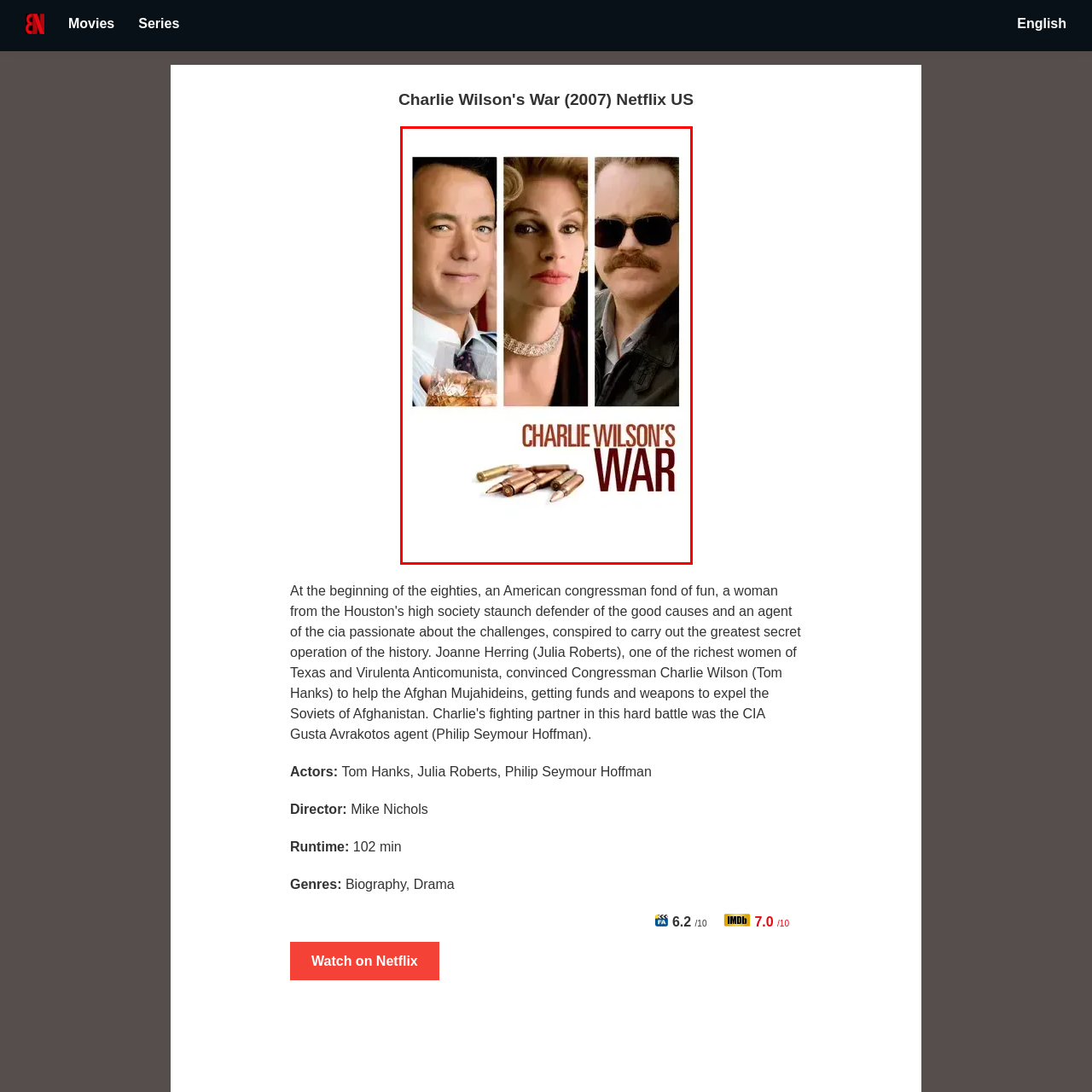Look closely at the image highlighted in red, What is the title of the film? 
Respond with a single word or phrase.

CHARLIE WILSON'S WAR